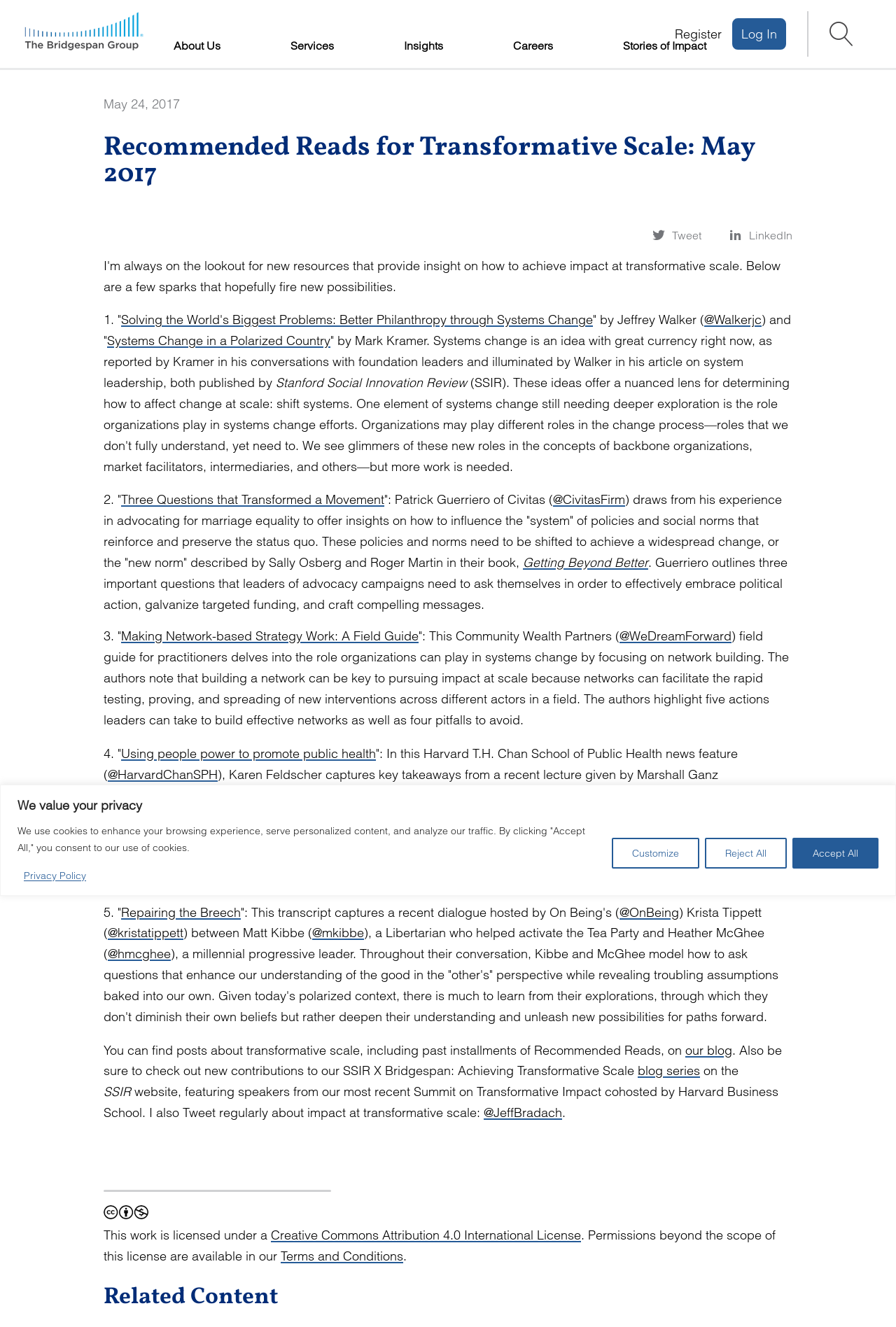What is the license under which the webpage content is available?
Analyze the image and provide a thorough answer to the question.

At the bottom of the webpage, there is a notice that states the content is licensed under a Creative Commons Attribution 4.0 International License, which allows for certain uses and adaptations of the content under specific conditions.